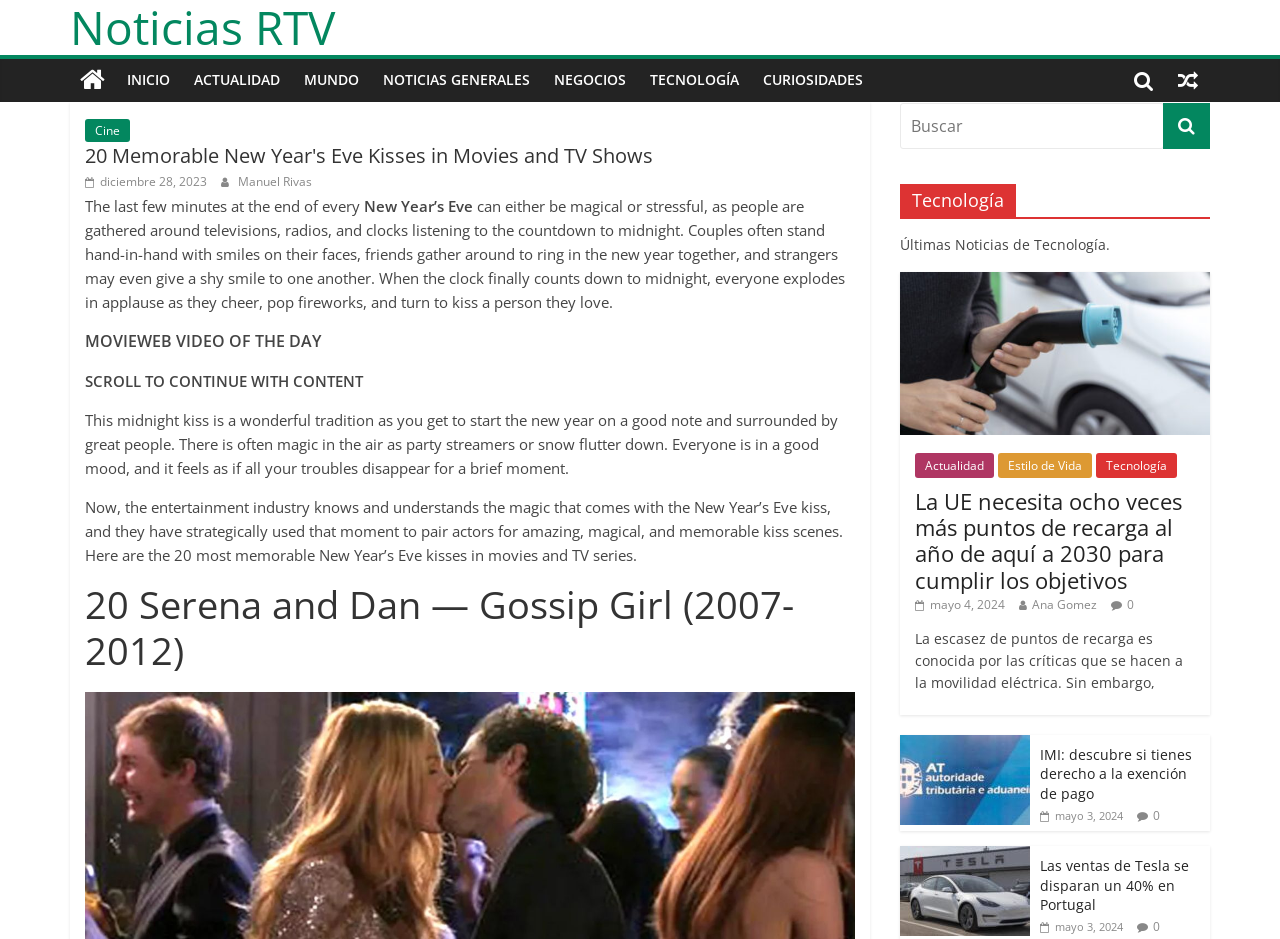What is the author of the main article?
Make sure to answer the question with a detailed and comprehensive explanation.

The author of the main article is mentioned as Manuel Rivas, as indicated by the link 'Manuel Rivas' located below the heading '20 Memorable New Year's Eve Kisses in Movies and TV Shows'.